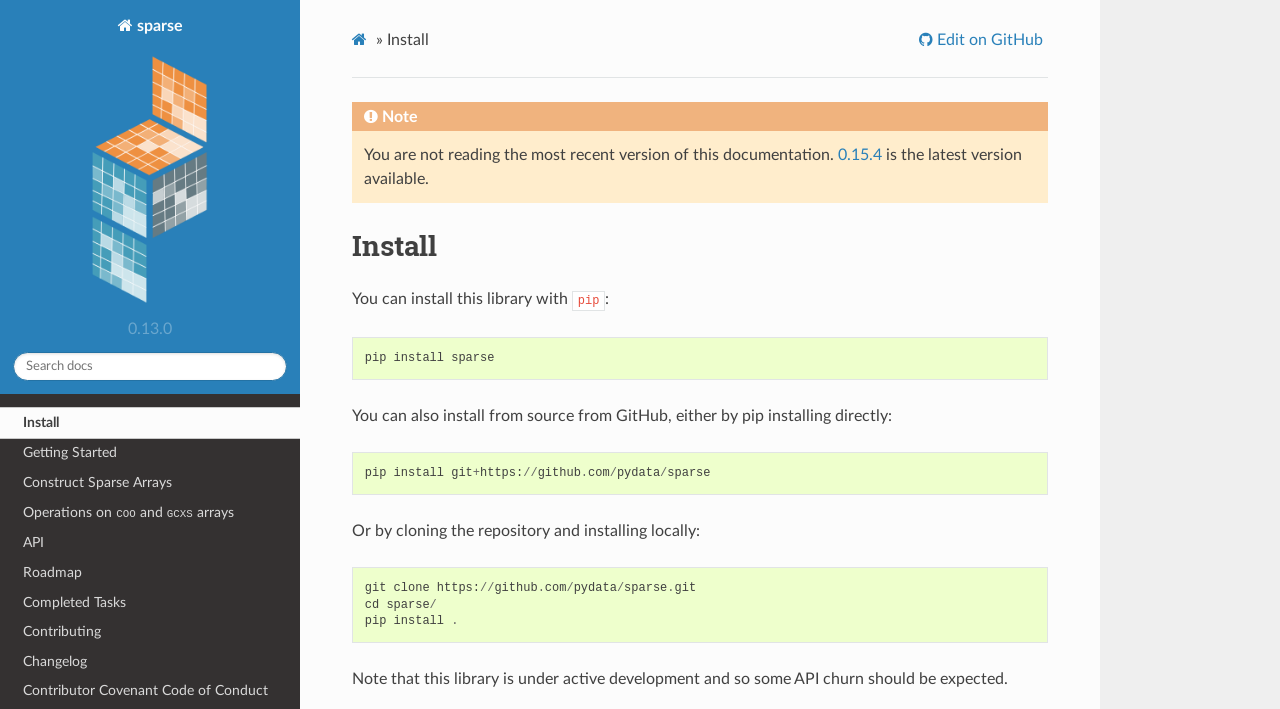Pinpoint the bounding box coordinates of the element that must be clicked to accomplish the following instruction: "Click Install". The coordinates should be in the format of four float numbers between 0 and 1, i.e., [left, top, right, bottom].

[0.0, 0.574, 0.234, 0.619]